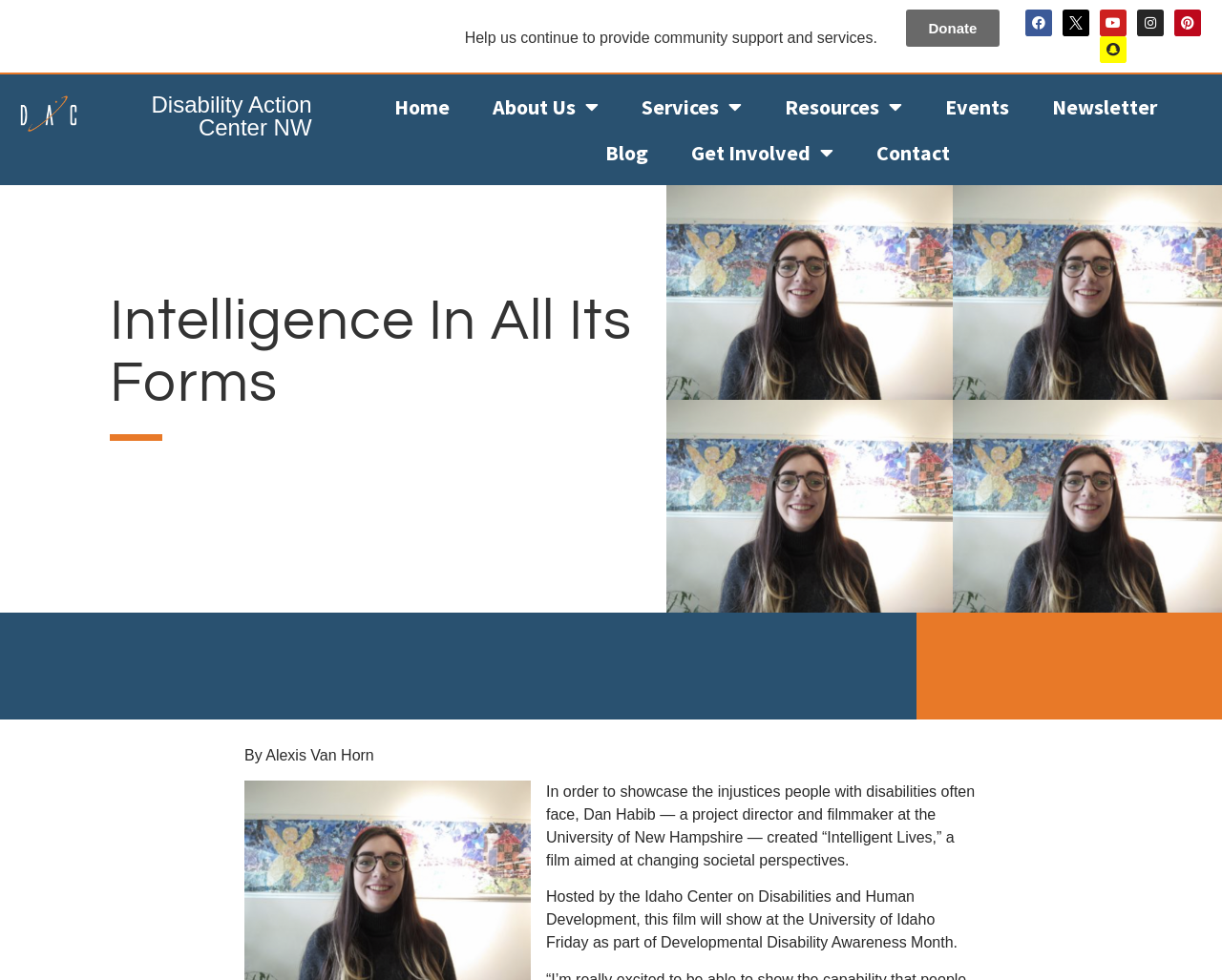Please pinpoint the bounding box coordinates for the region I should click to adhere to this instruction: "Go to Home page".

[0.307, 0.086, 0.383, 0.132]